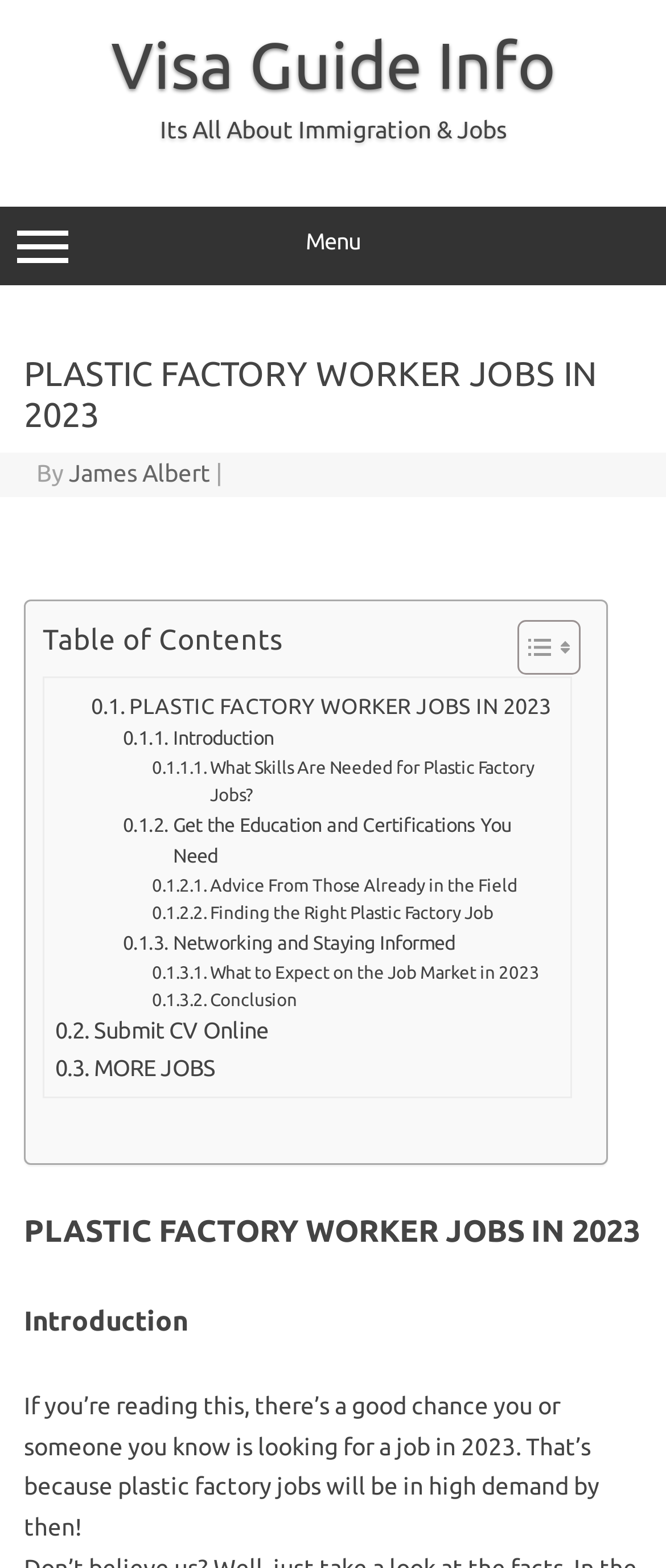Determine the bounding box coordinates of the region I should click to achieve the following instruction: "View more jobs". Ensure the bounding box coordinates are four float numbers between 0 and 1, i.e., [left, top, right, bottom].

[0.083, 0.67, 0.323, 0.693]